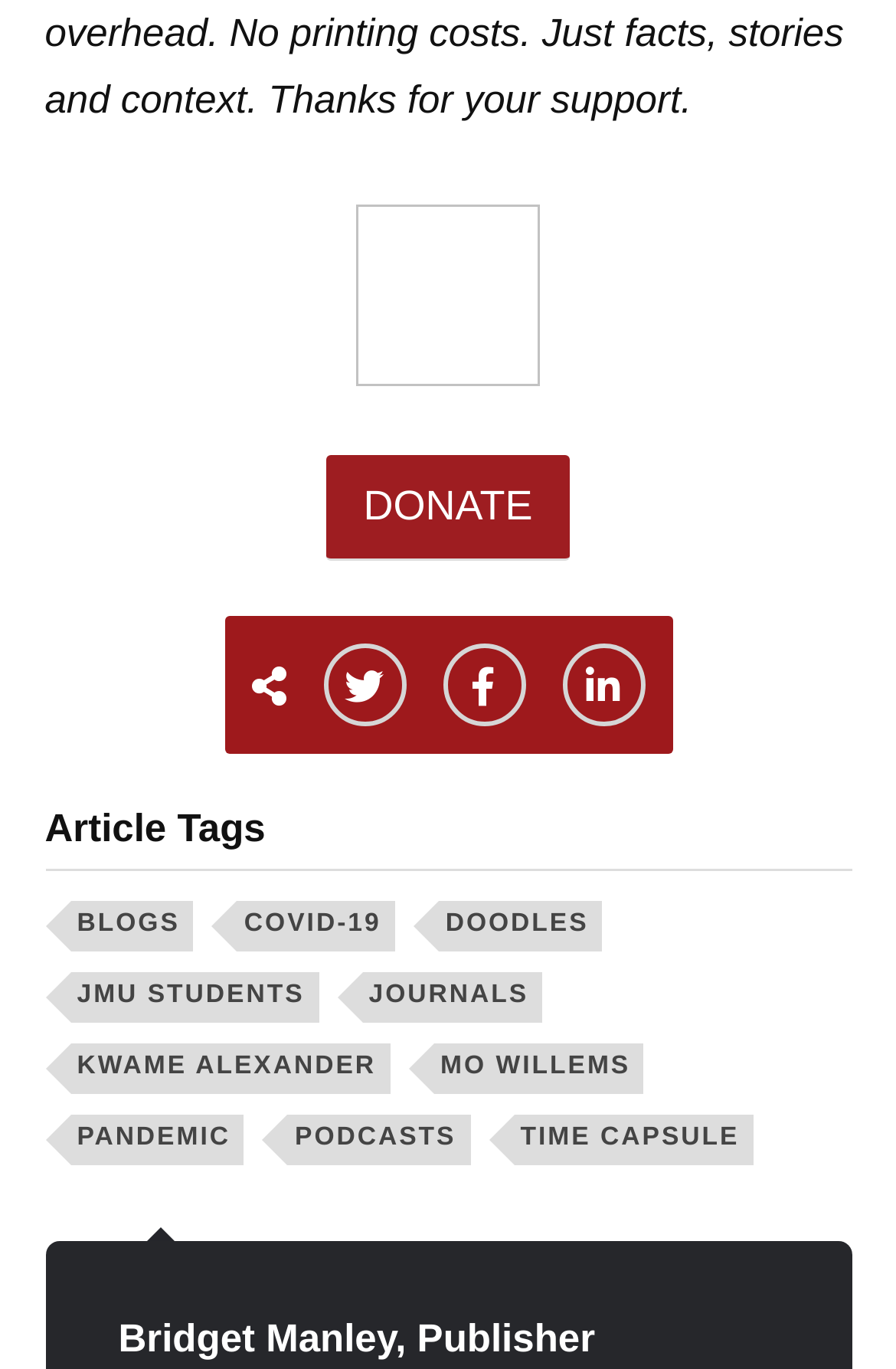Answer the following query with a single word or phrase:
What is the topic of the links under 'BLOGS'?

Various topics